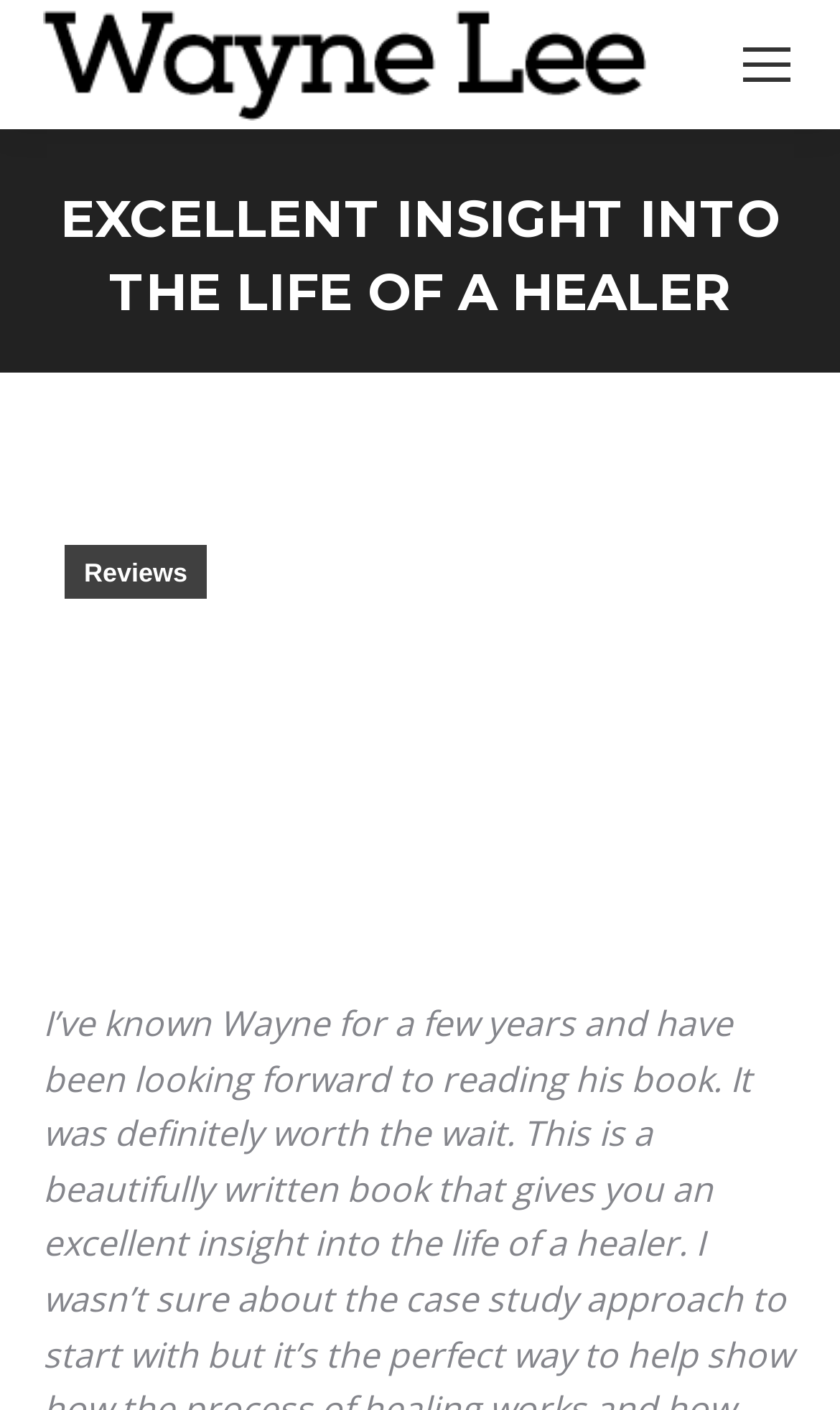What is the category of the link 'Reviews'?
Please provide a single word or phrase as the answer based on the screenshot.

Book reviews